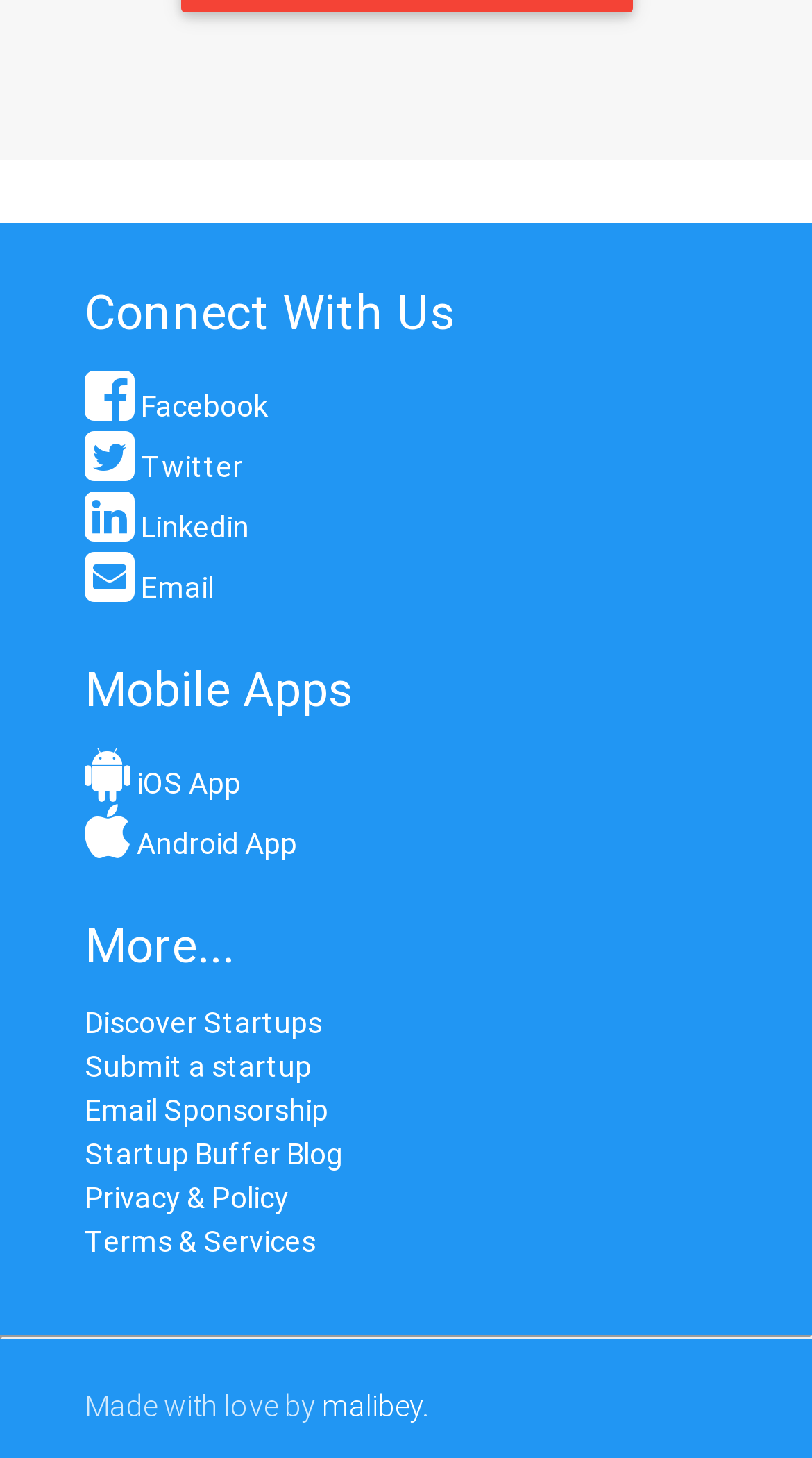Specify the bounding box coordinates of the area to click in order to follow the given instruction: "Visit the Startup Buffer Blog."

[0.104, 0.778, 0.422, 0.804]